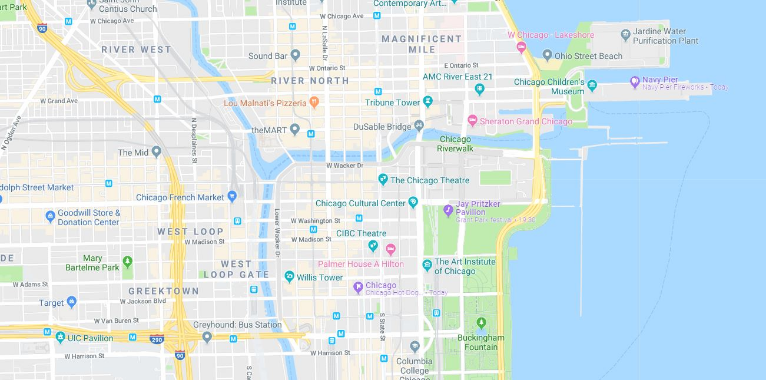Does the map include significant points of interest?
Look at the image and answer the question with a single word or phrase.

Yes